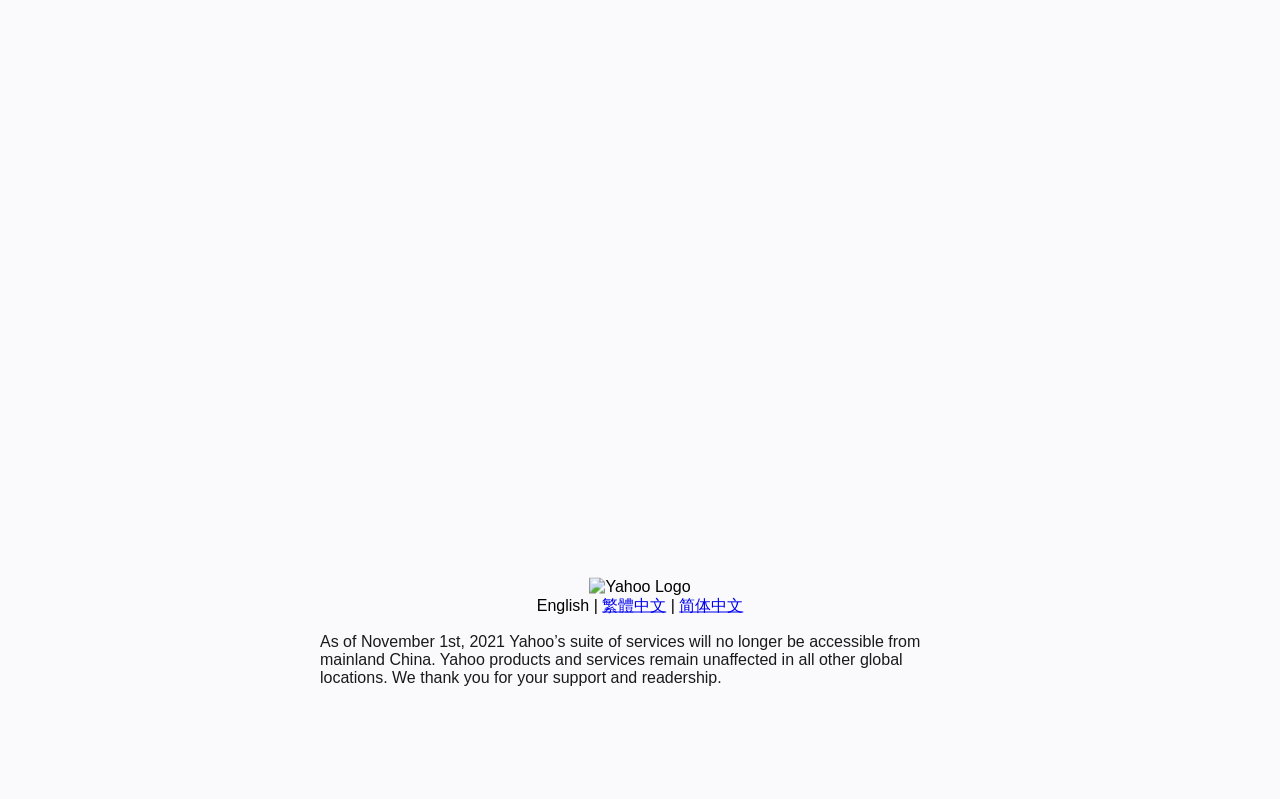Given the following UI element description: "English", find the bounding box coordinates in the webpage screenshot.

[0.419, 0.747, 0.46, 0.768]